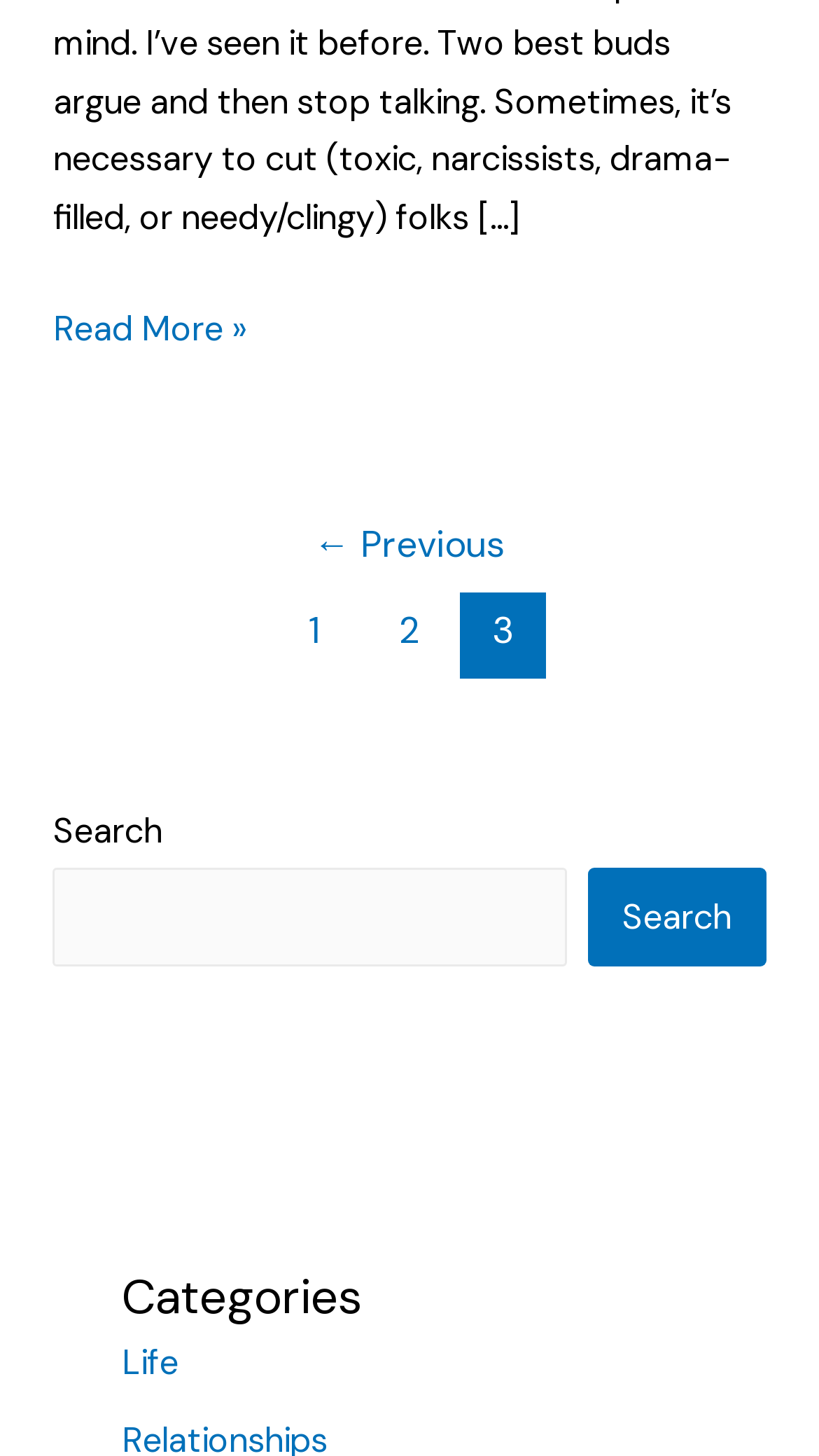What is the text on the search button?
Answer briefly with a single word or phrase based on the image.

Search